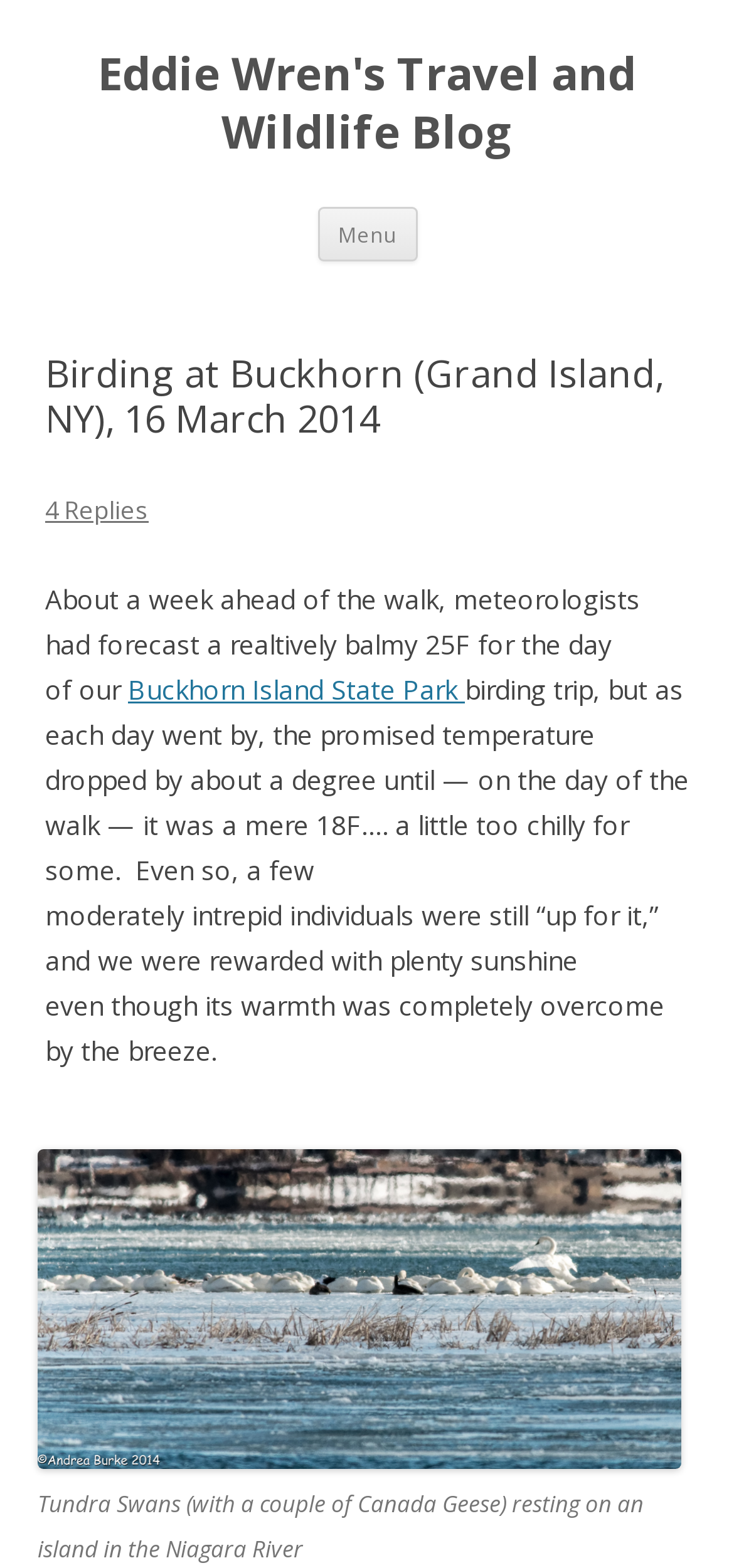What is the name of the state park mentioned?
Answer the question with detailed information derived from the image.

The text mentions 'our Buckhorn Island State Park birding trip', which indicates that the state park being referred to is Buckhorn Island State Park.